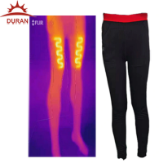What part of the legs shows warmth in the thermal image?
Please respond to the question with a detailed and informative answer.

The caption explains that the thermal pattern in the infrared thermal image illustrates the heat distribution along the legs, highlighting the leggings' efficient heat retention capabilities, and specifically indicates warmth along the thighs and calves.